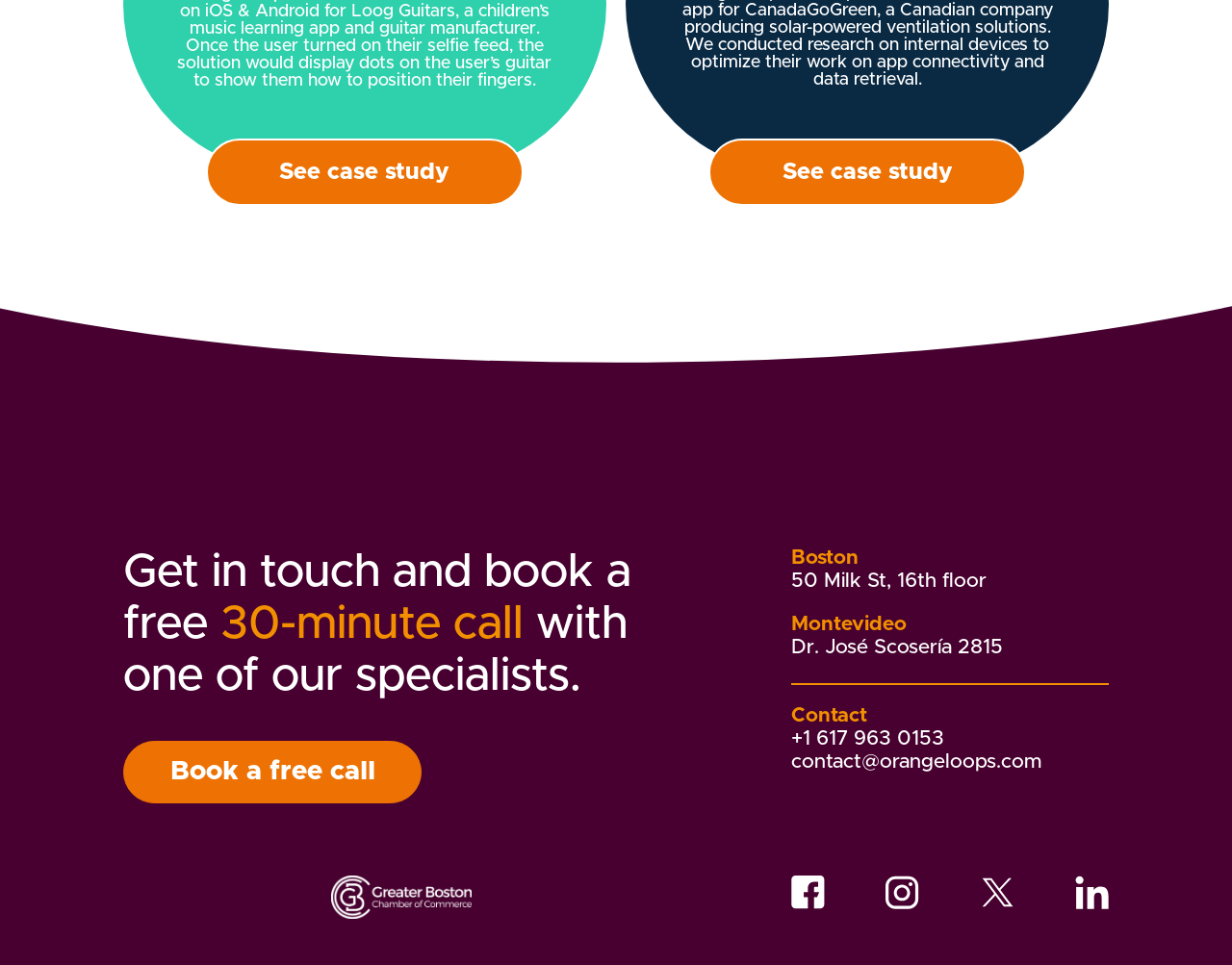Give a succinct answer to this question in a single word or phrase: 
What social media platforms does the company have?

Facebook, Instagram, Linkedin, X